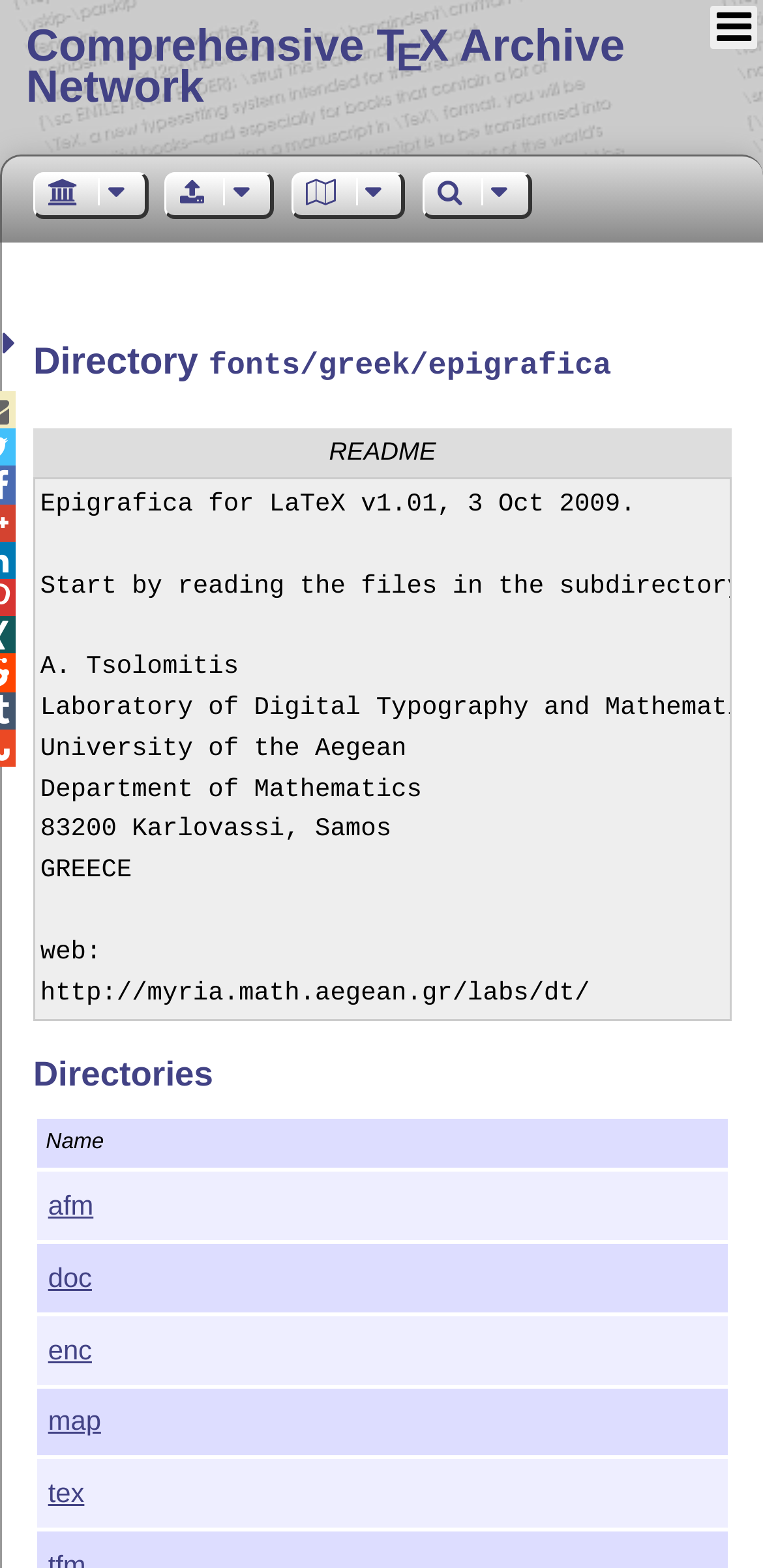Describe all the significant parts and information present on the webpage.

The webpage is about the CTAN (Comprehensive T E X Archive Network) directory for the Epigrafica font in the Greek fonts category. At the top-left corner, there is a link to the CTAN homepage. To the right of it, there is a menu element. Below the menu, there are four links with icons, which are aligned horizontally. 

Following the links, there is a heading that indicates the current directory, "fonts/greek/epigrafica". Below the heading, there is a static text "README". 

Further down, there is another heading "Directories" that serves as a title for a table. The table has a single column with a header "Name". The table contains five rows, each with a link to a subdirectory: "afm", "doc", "enc", "map", and "tex". These links are aligned vertically and take up most of the page's content area. 

At the bottom-left corner, there is another link with an icon.